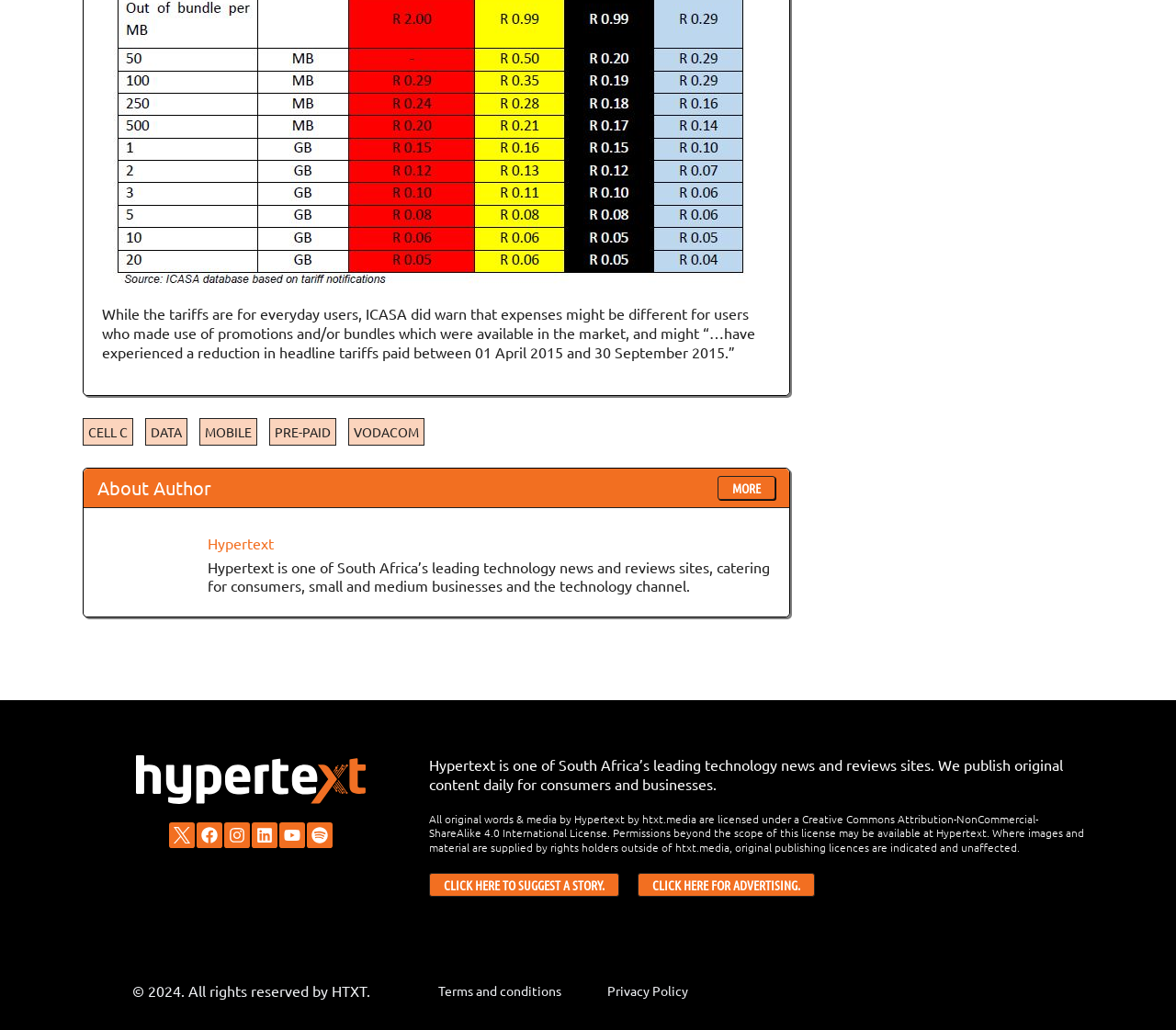What is the purpose of the 'CLICK HERE TO SUGGEST A STORY' link?
Utilize the image to construct a detailed and well-explained answer.

The answer can be inferred from the text of the link 'CLICK HERE TO SUGGEST A STORY', which suggests that clicking on the link will allow the user to suggest a story to the website.